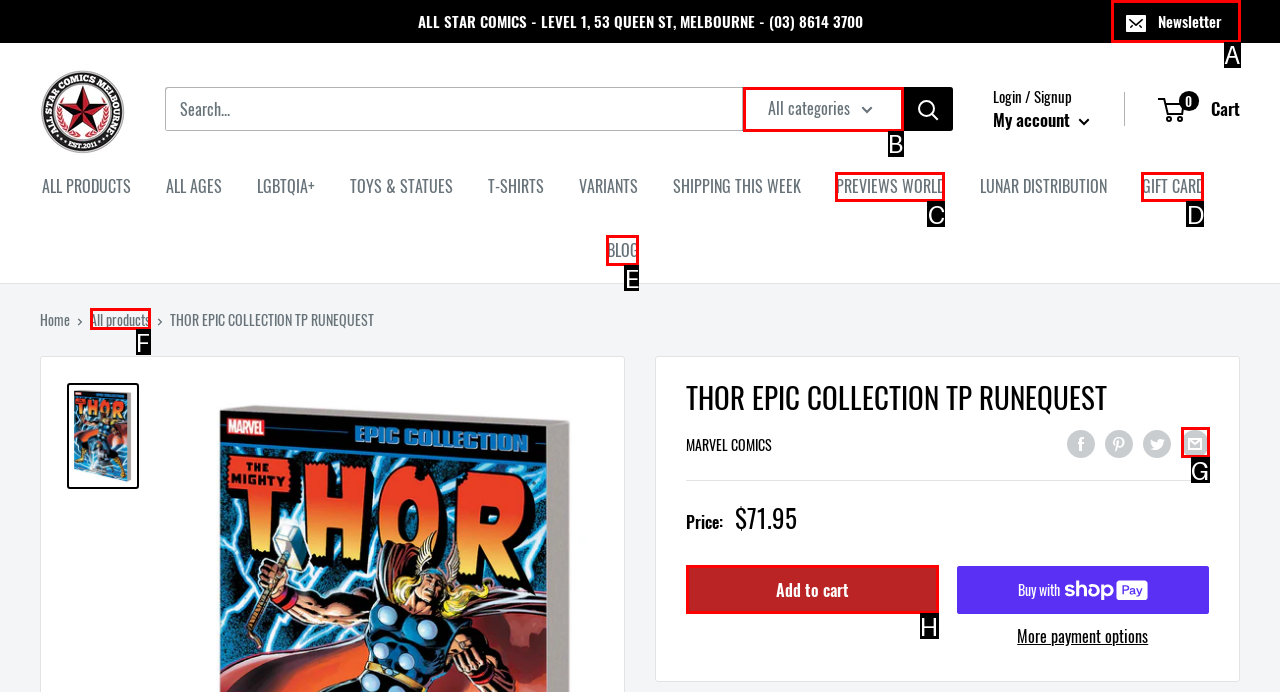Indicate the letter of the UI element that should be clicked to accomplish the task: Click on the HOME link. Answer with the letter only.

None